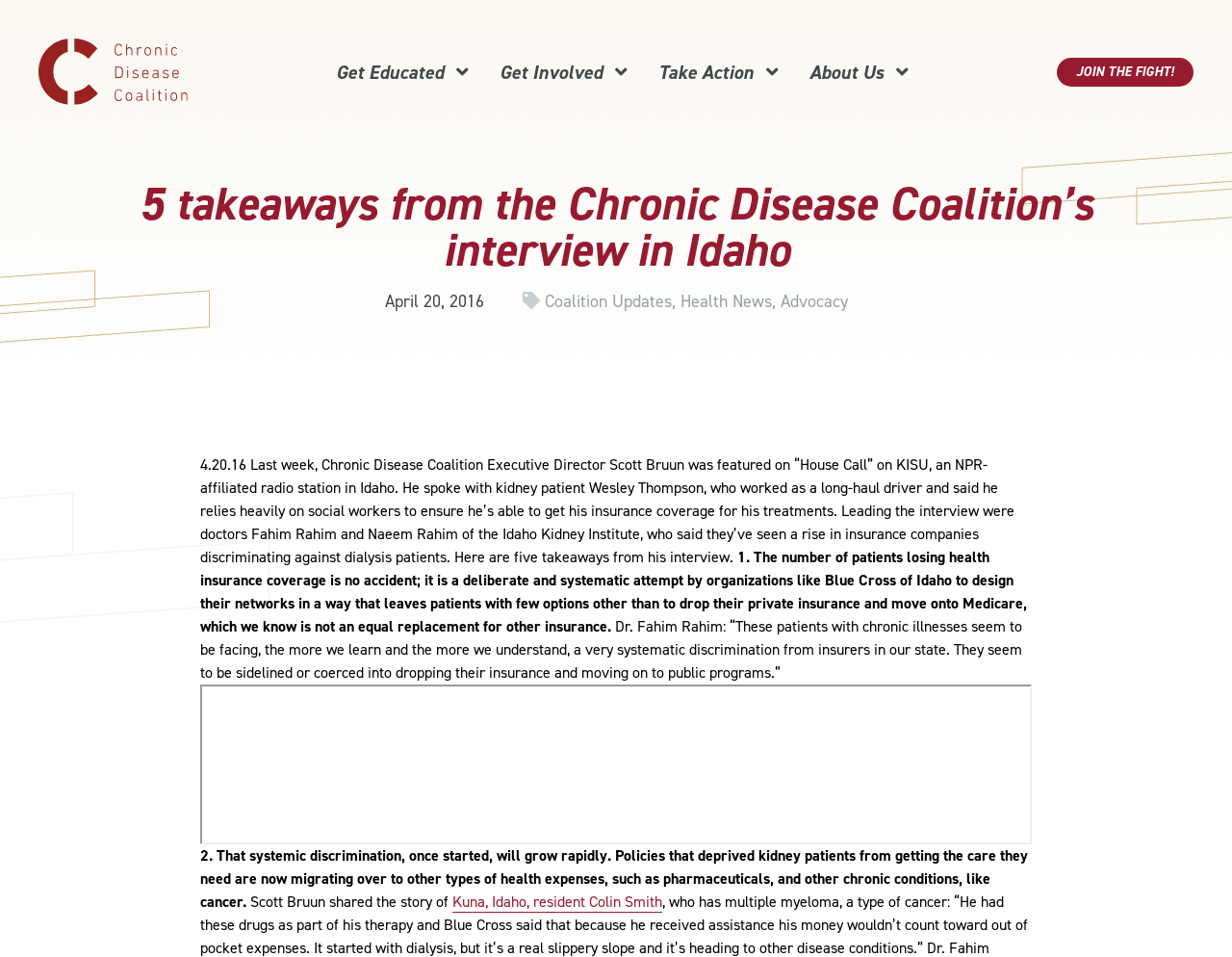What is the date of the article?
Based on the visual details in the image, please answer the question thoroughly.

I found the date of the article by looking at the static text element that says 'April 20, 2016' which is located below the main heading and above the article content.